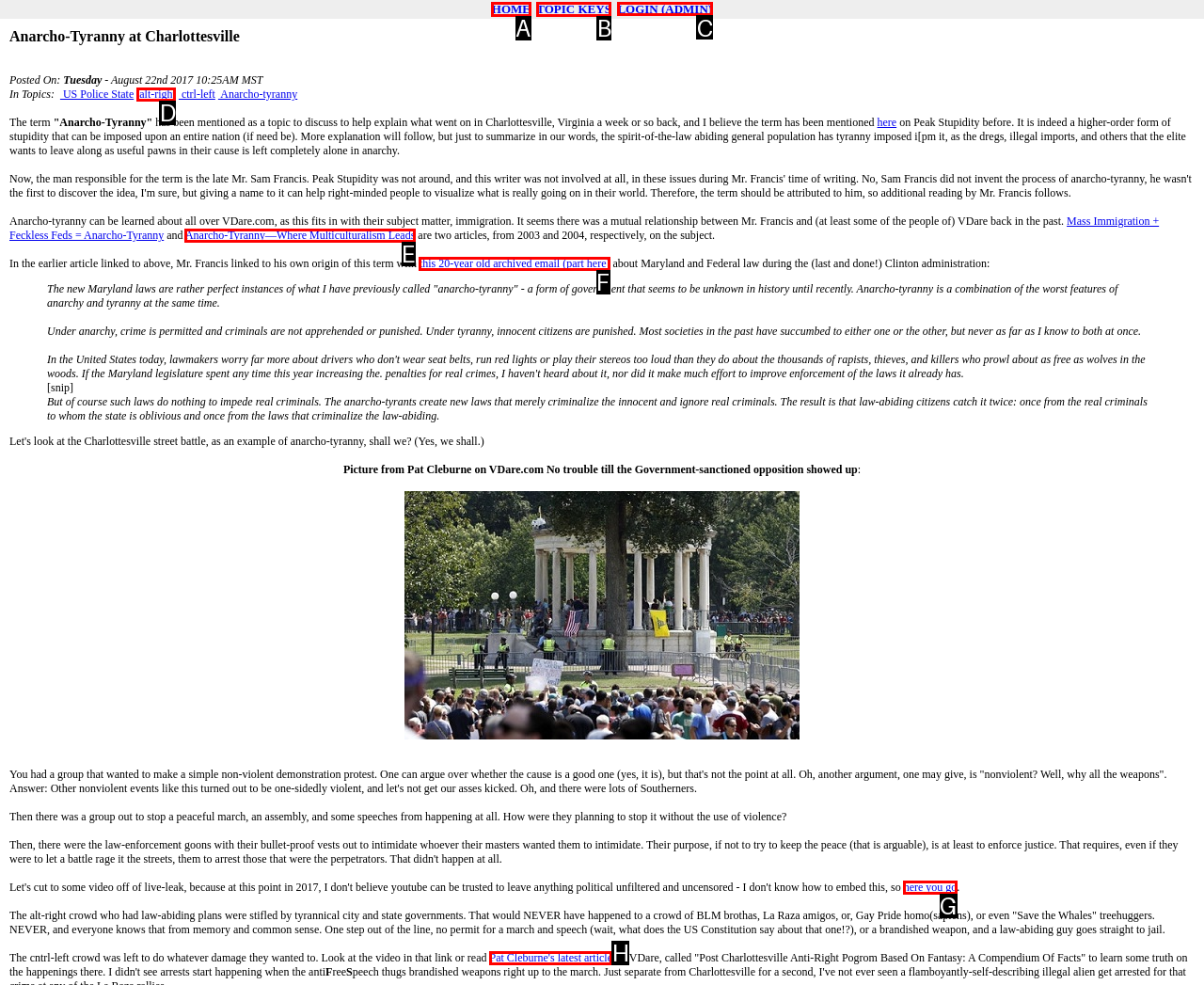Determine which letter corresponds to the UI element to click for this task: Click on LOGIN (ADMIN)
Respond with the letter from the available options.

C